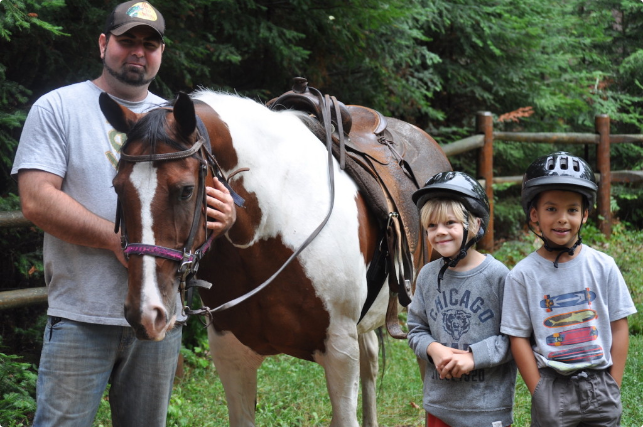Provide a brief response using a word or short phrase to this question:
What is the man holding?

horse's reins